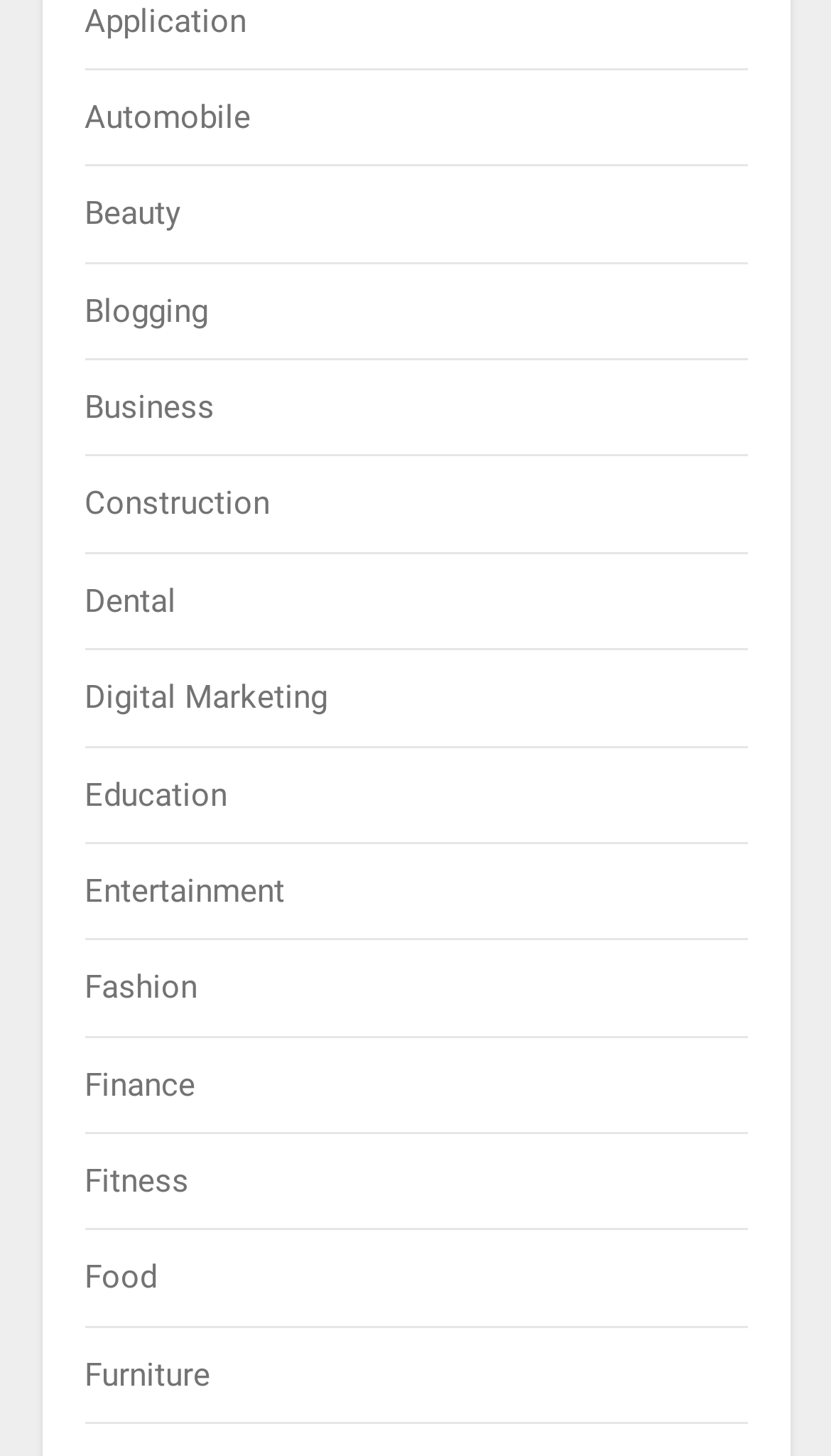Determine the coordinates of the bounding box for the clickable area needed to execute this instruction: "Learn about Business".

[0.101, 0.267, 0.258, 0.293]